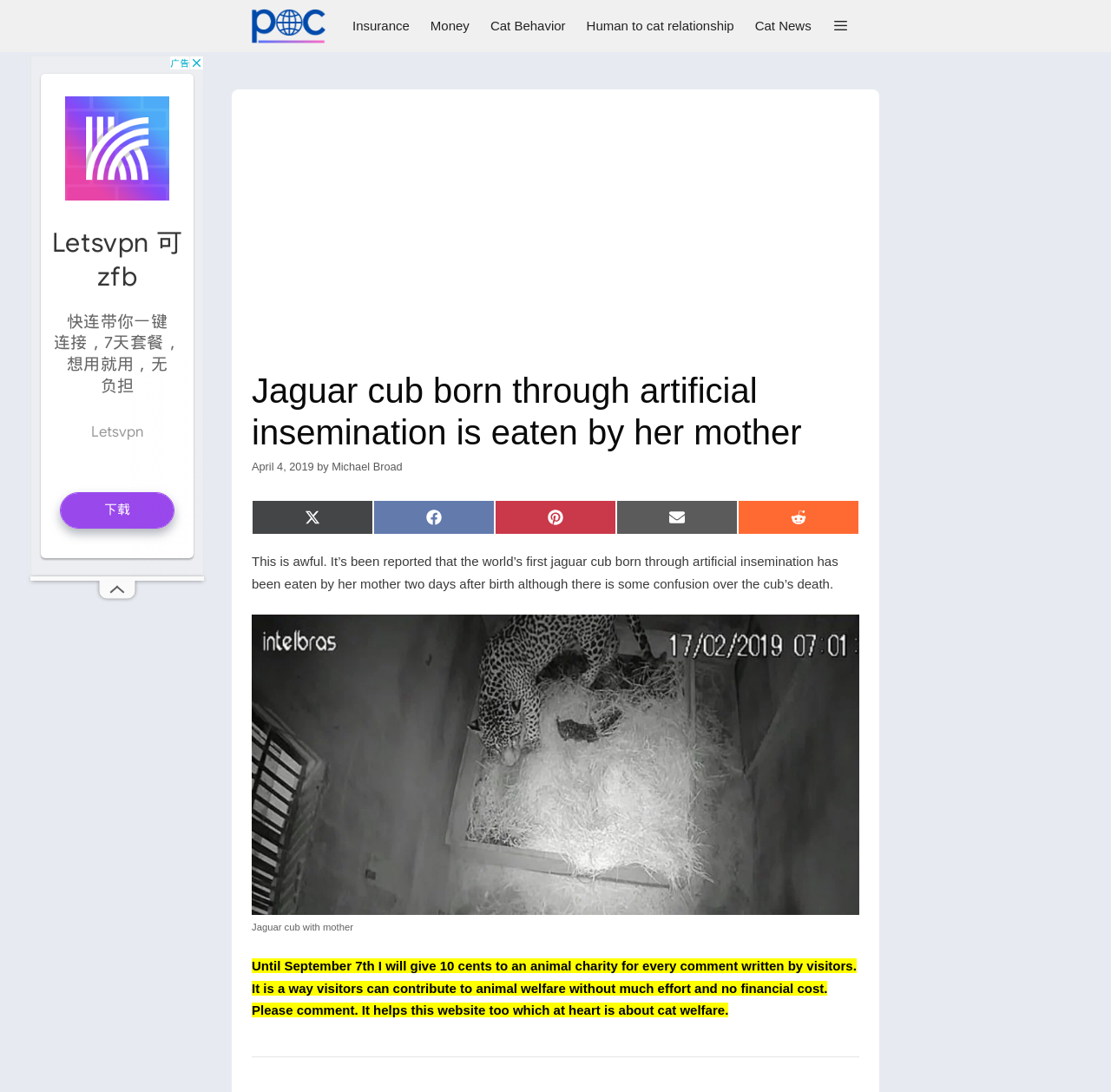Determine the coordinates of the bounding box for the clickable area needed to execute this instruction: "Click on the button with a search icon".

[0.74, 0.0, 0.773, 0.048]